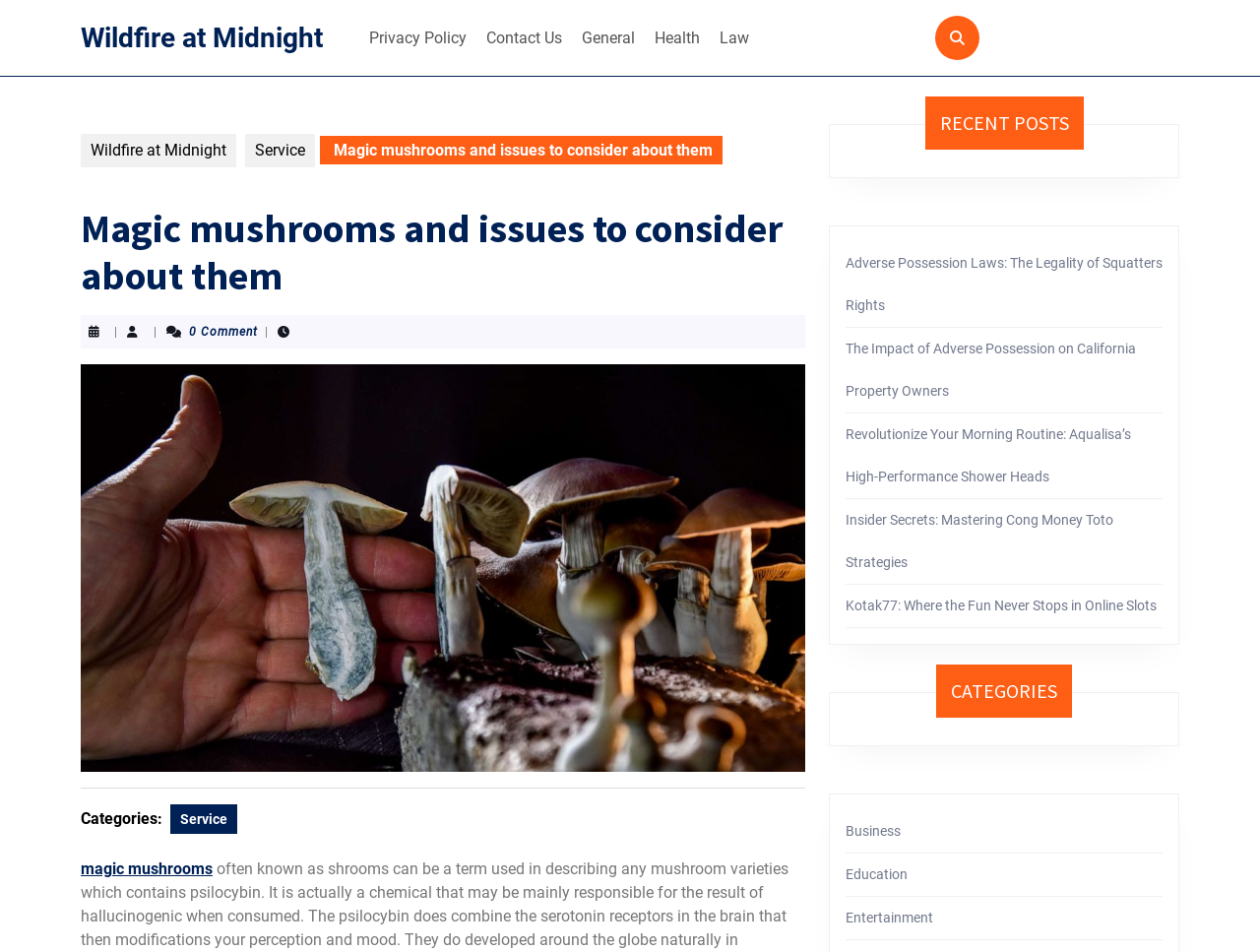Find the bounding box coordinates for the area you need to click to carry out the instruction: "Read the 'Magic mushrooms and issues to consider about them' post". The coordinates should be four float numbers between 0 and 1, indicated as [left, top, right, bottom].

[0.262, 0.148, 0.566, 0.168]